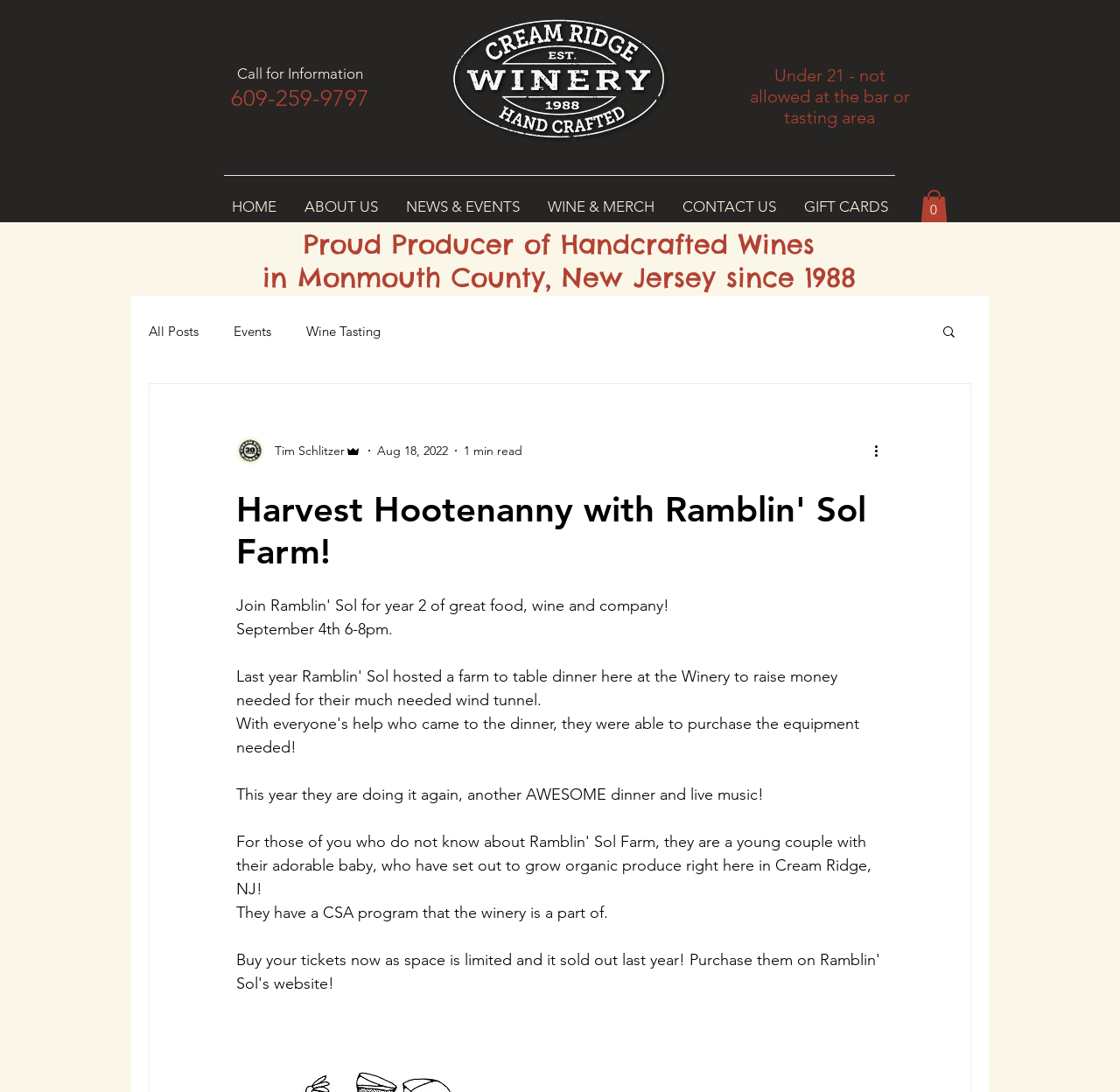Identify the bounding box coordinates for the element you need to click to achieve the following task: "Learn more about Canusa Hershman Recycling and Newport CH International". Provide the bounding box coordinates as four float numbers between 0 and 1, in the form [left, top, right, bottom].

None